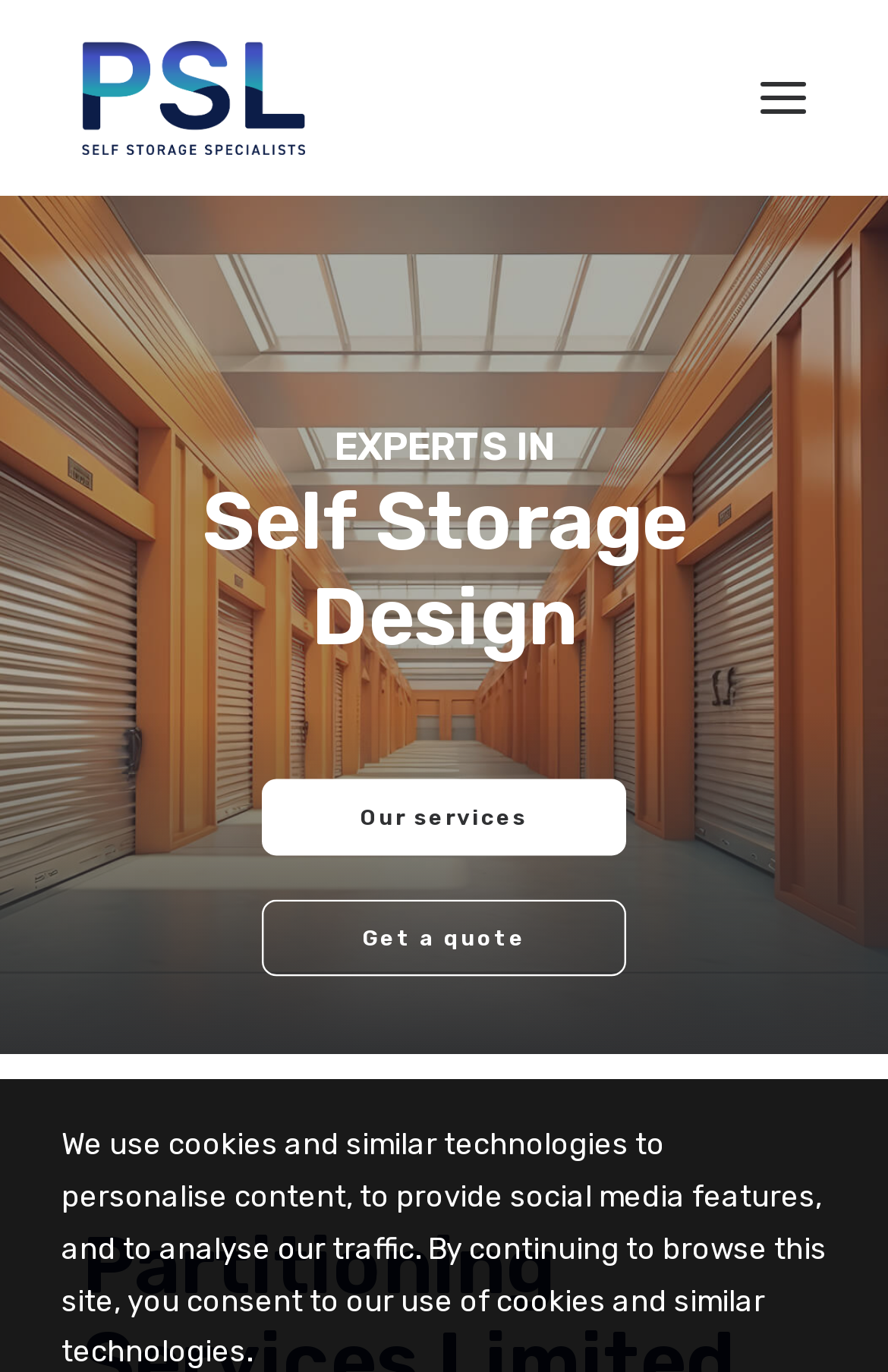What is the last link in the main navigation?
Give a single word or phrase as your answer by examining the image.

Contact